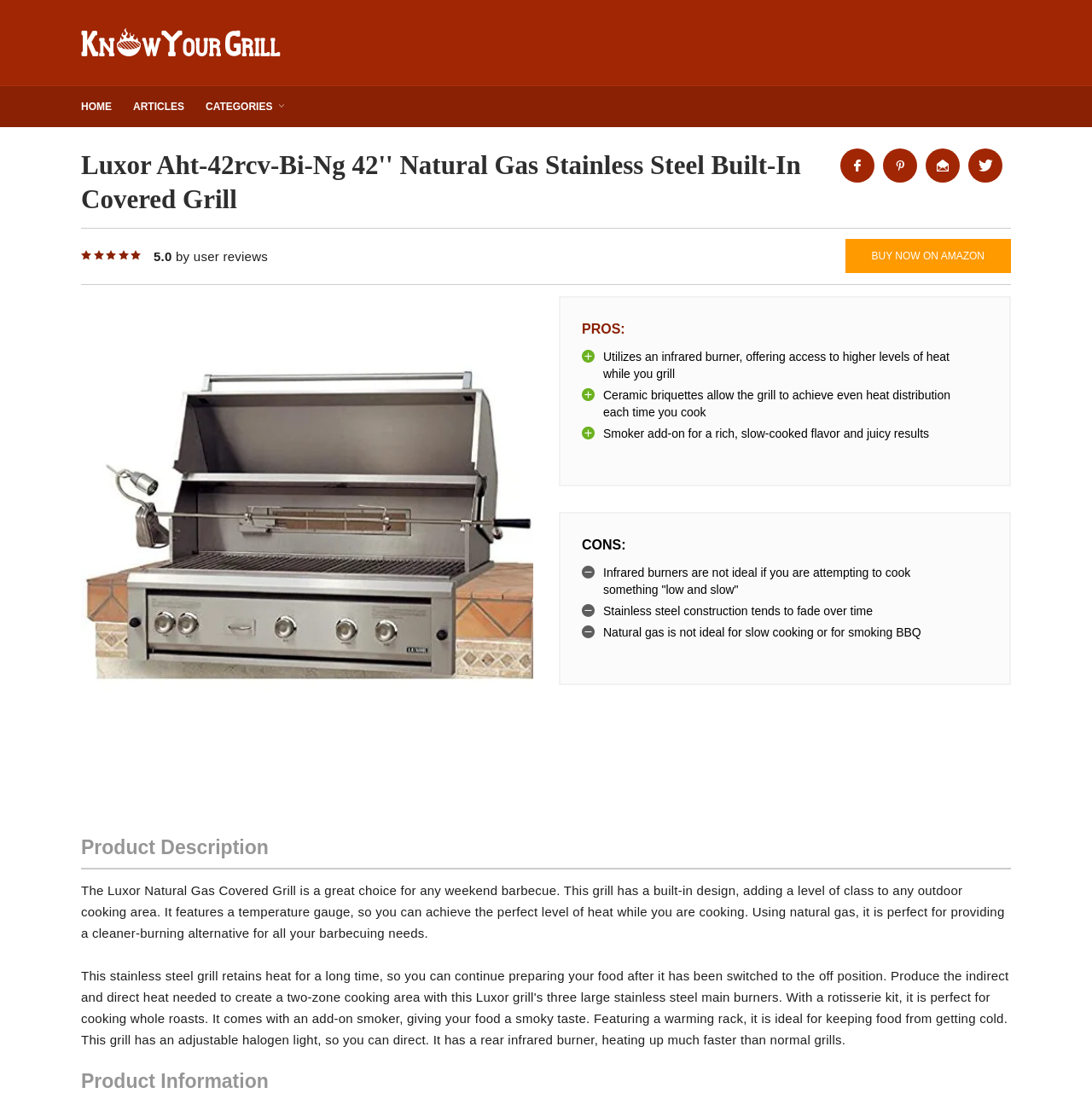Can you extract the headline from the webpage for me?

Luxor Aht-42rcv-Bi-Ng 42'' Natural Gas Stainless Steel Built-In Covered Grill